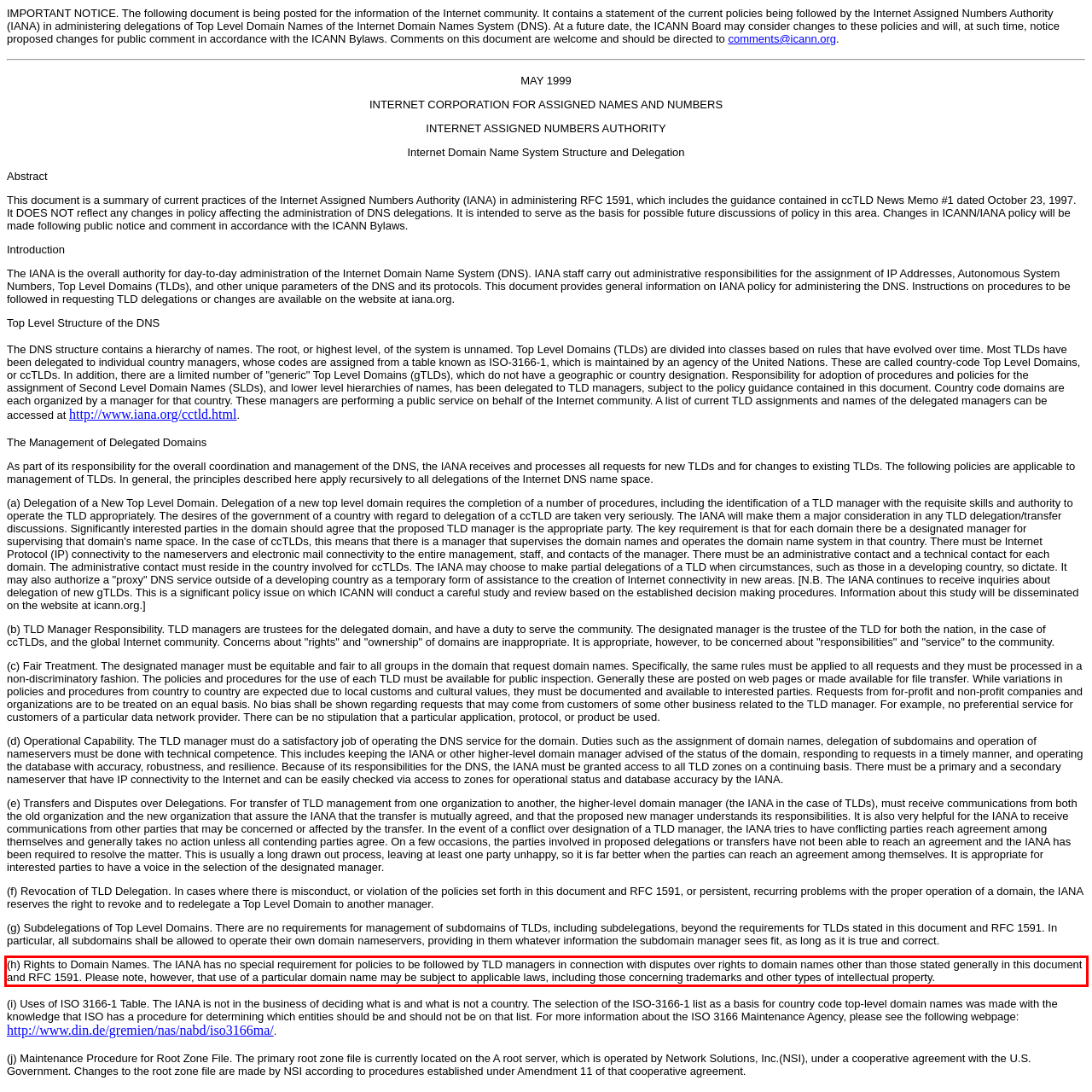Using the provided webpage screenshot, identify and read the text within the red rectangle bounding box.

(h) Rights to Domain Names. The IANA has no special requirement for policies to be followed by TLD managers in connection with disputes over rights to domain names other than those stated generally in this document and RFC 1591. Please note, however, that use of a particular domain name may be subject to applicable laws, including those concerning trademarks and other types of intellectual property.